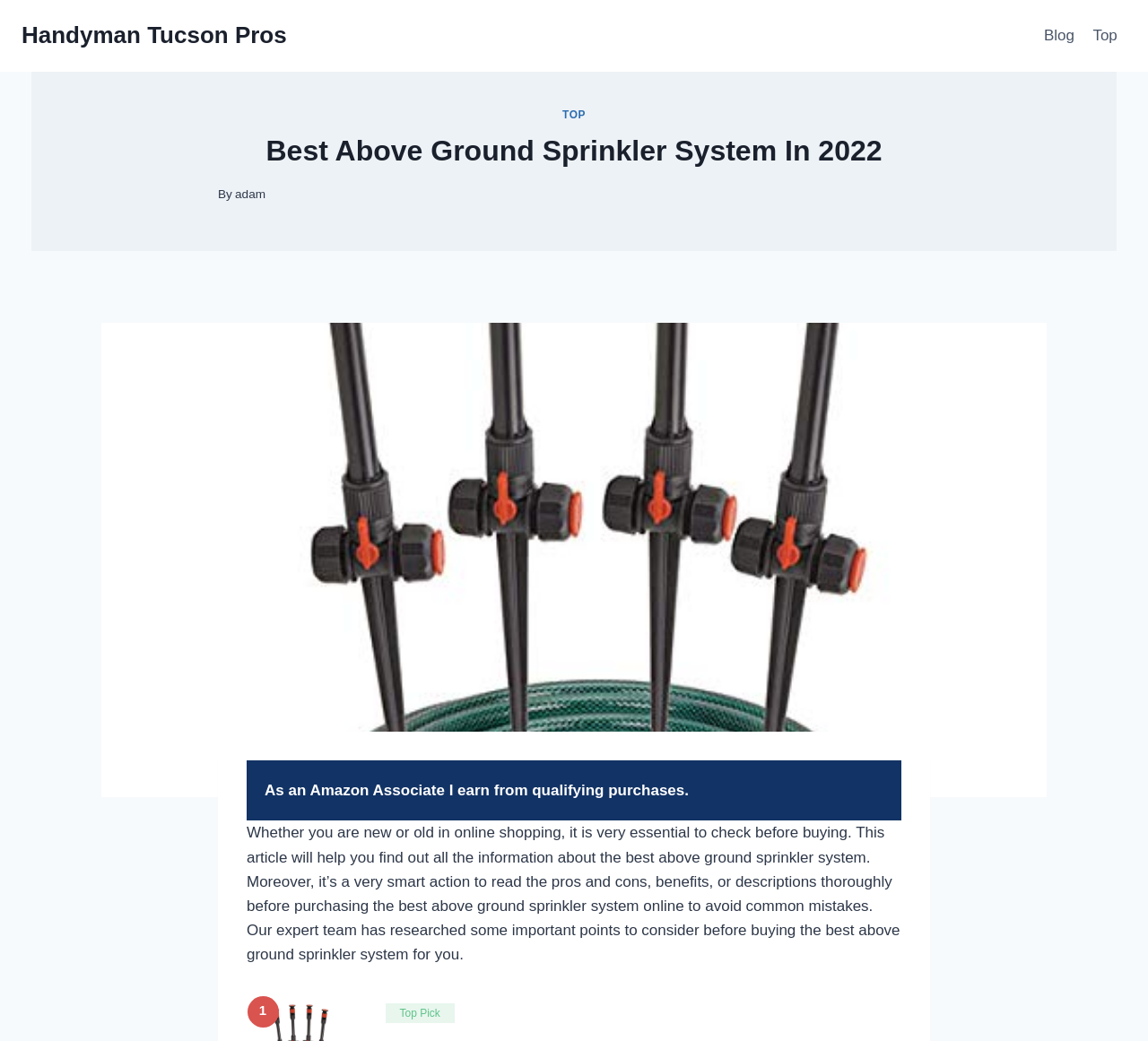Please extract the webpage's main title and generate its text content.

Best Above Ground Sprinkler System In 2022